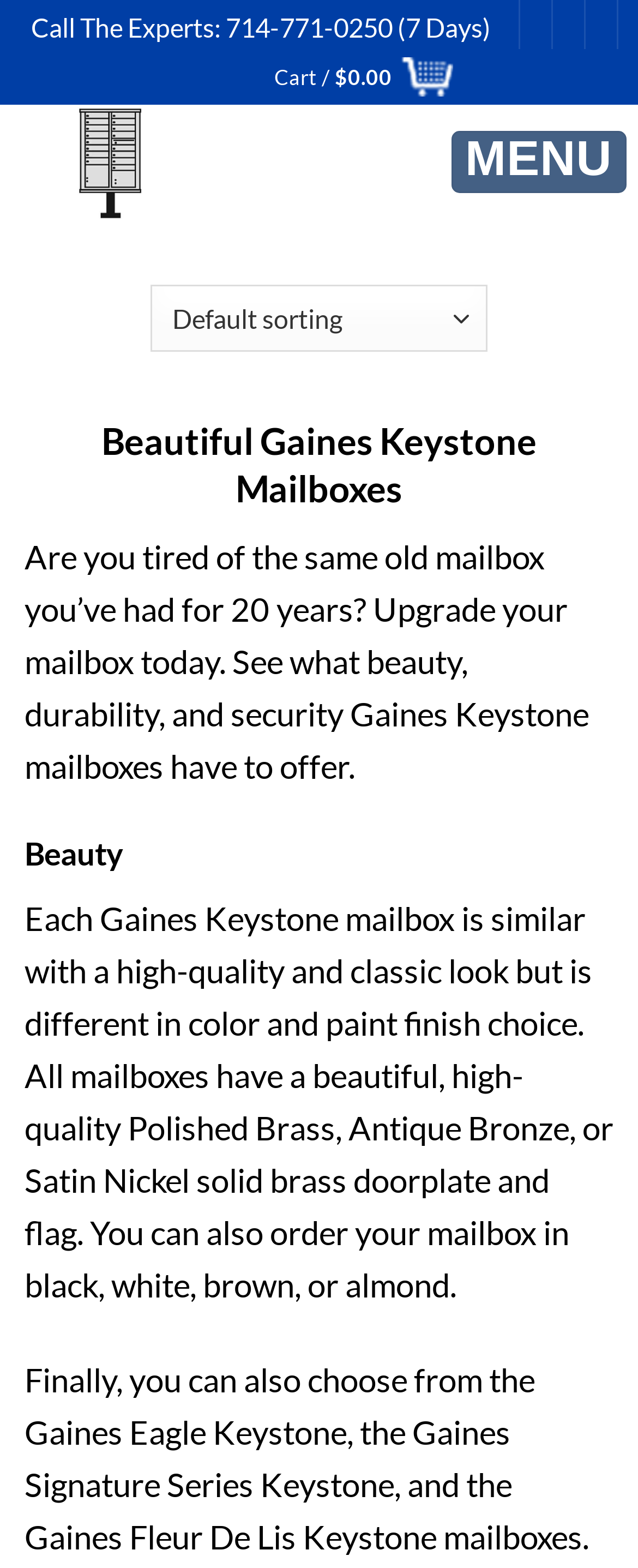Given the description aria-label="Menu", predict the bounding box coordinates of the UI element. Ensure the coordinates are in the format (top-left x, top-left y, bottom-right x, bottom-right y) and all values are between 0 and 1.

[0.707, 0.084, 0.982, 0.124]